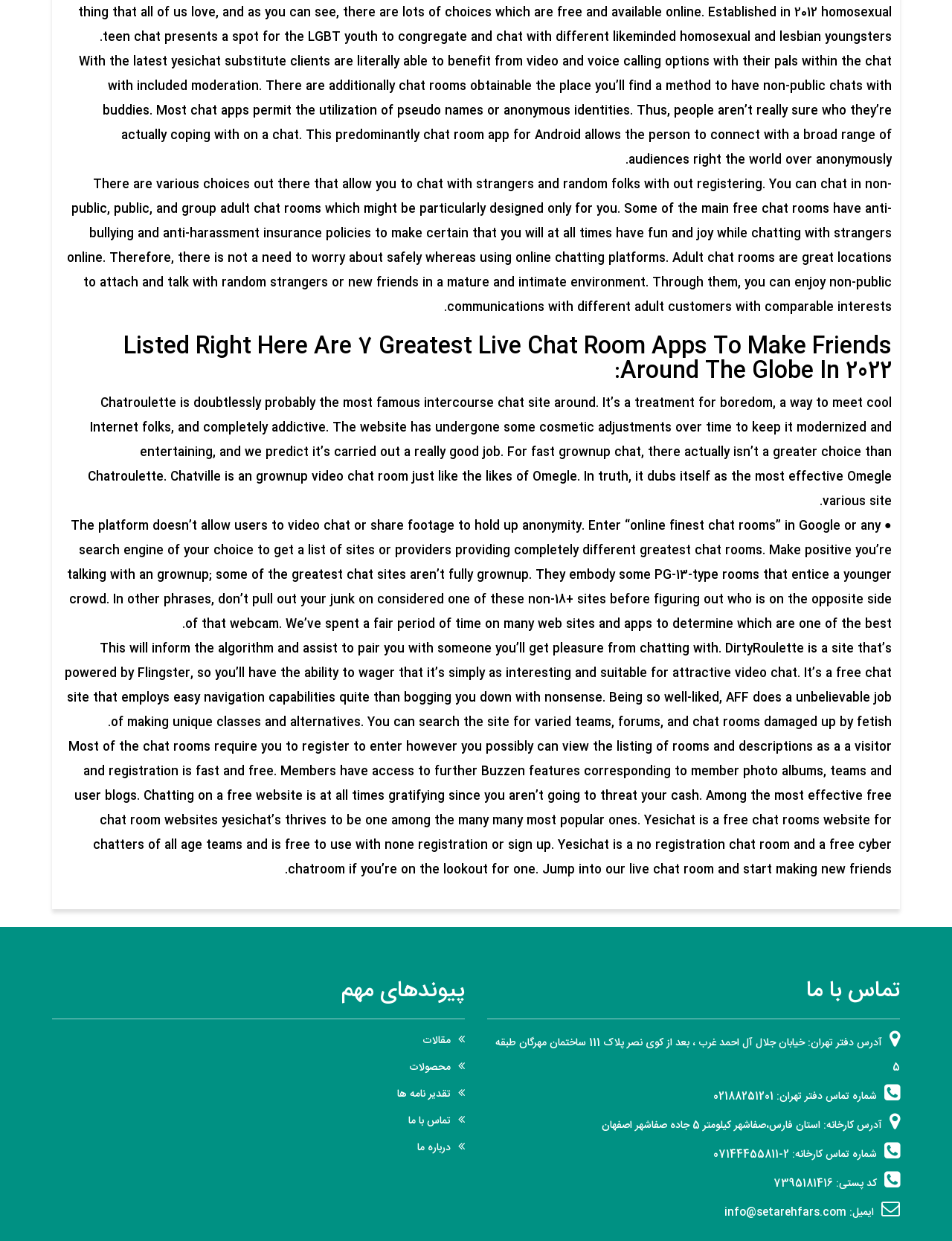Respond concisely with one word or phrase to the following query:
What is DirtyRoulette?

A site for sexy video chat